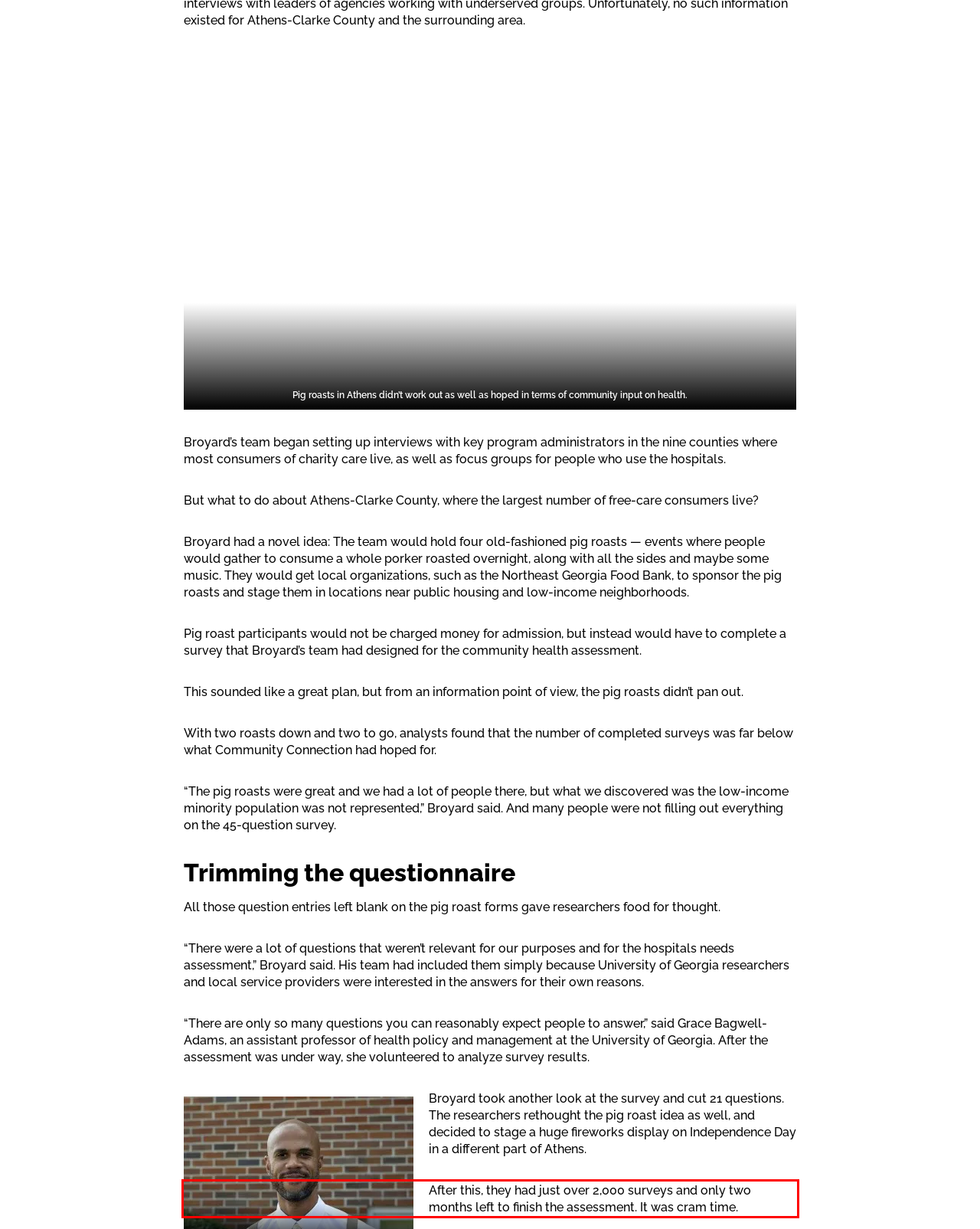Observe the screenshot of the webpage that includes a red rectangle bounding box. Conduct OCR on the content inside this red bounding box and generate the text.

After this, they had just over 2,000 surveys and only two months left to finish the assessment. It was cram time.